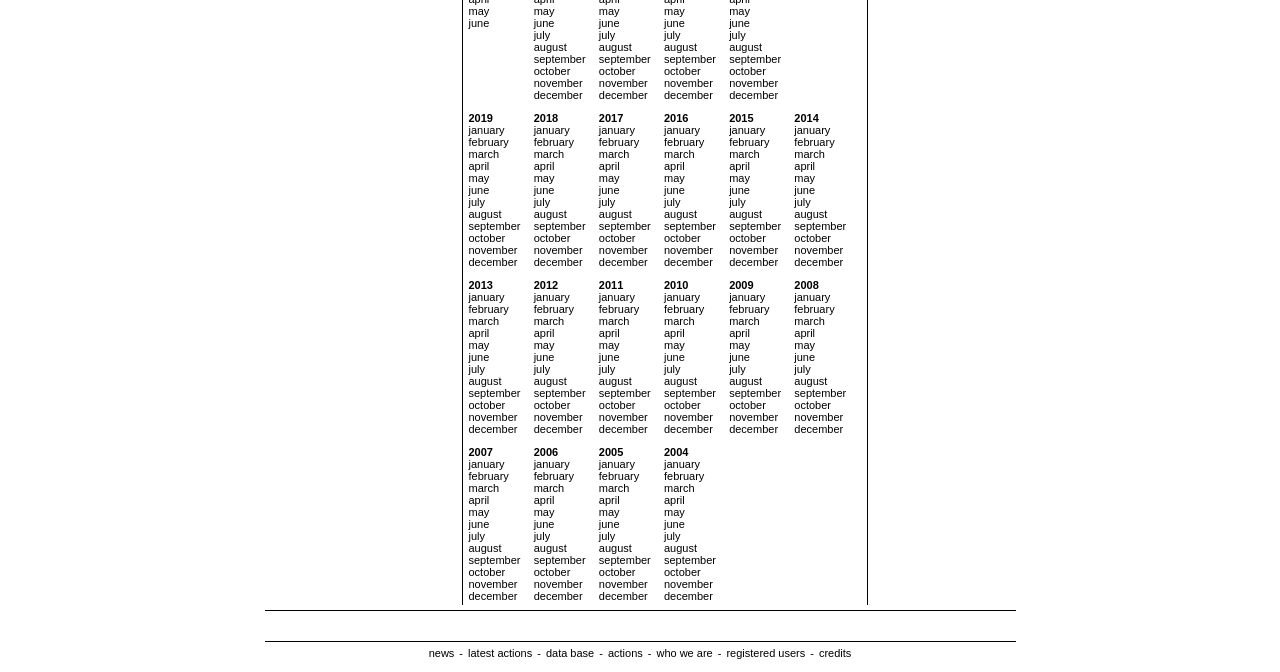Please identify the bounding box coordinates of the element I should click to complete this instruction: 'click may'. The coordinates should be given as four float numbers between 0 and 1, like this: [left, top, right, bottom].

[0.366, 0.007, 0.382, 0.025]